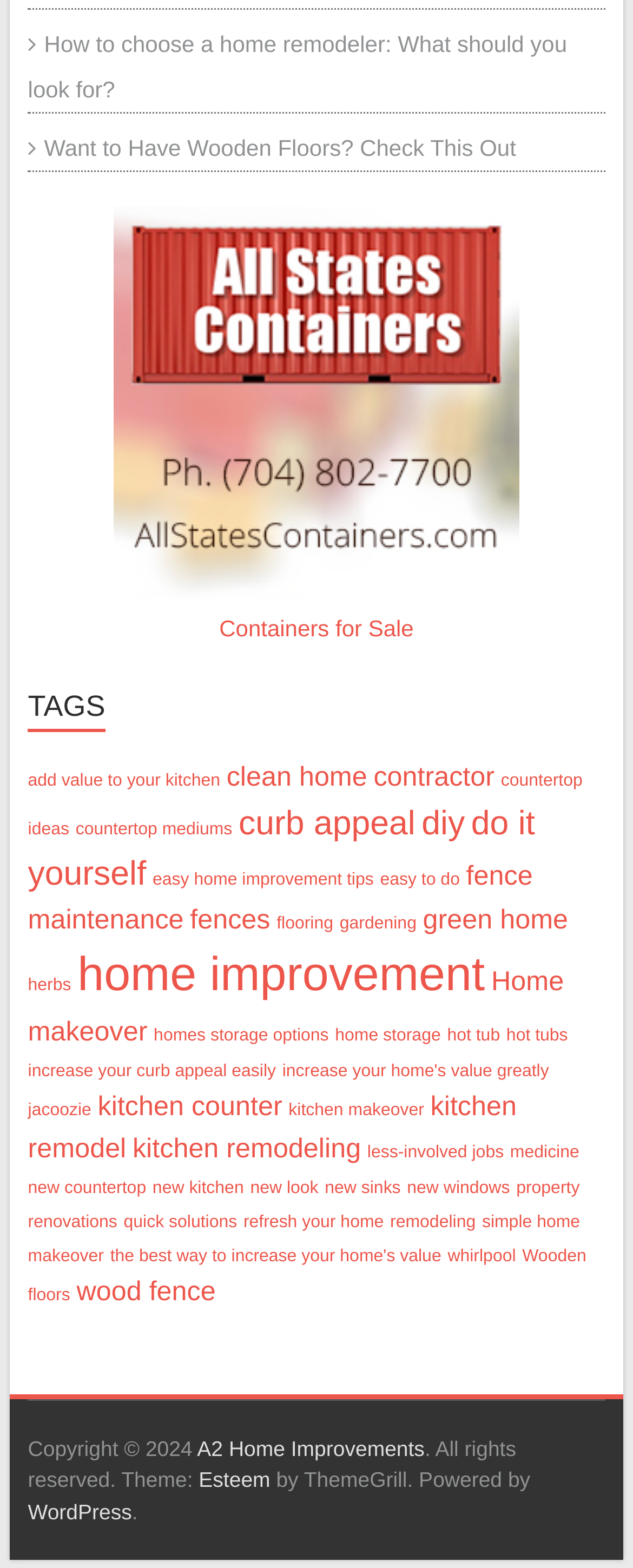Specify the bounding box coordinates of the element's region that should be clicked to achieve the following instruction: "Click on 'add value to your kitchen'". The bounding box coordinates consist of four float numbers between 0 and 1, in the format [left, top, right, bottom].

[0.044, 0.492, 0.348, 0.505]